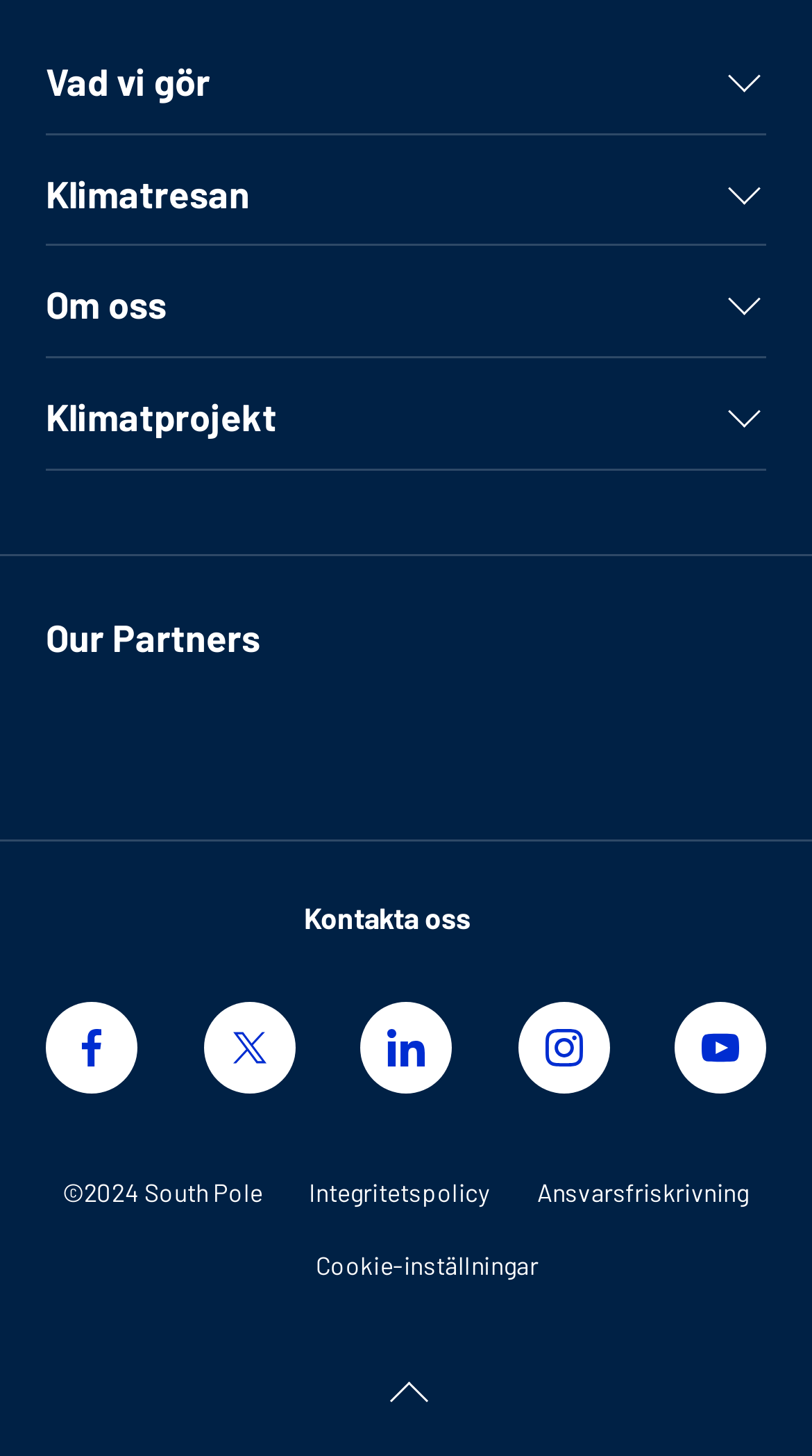Find the bounding box coordinates for the area that should be clicked to accomplish the instruction: "Get the best price".

None